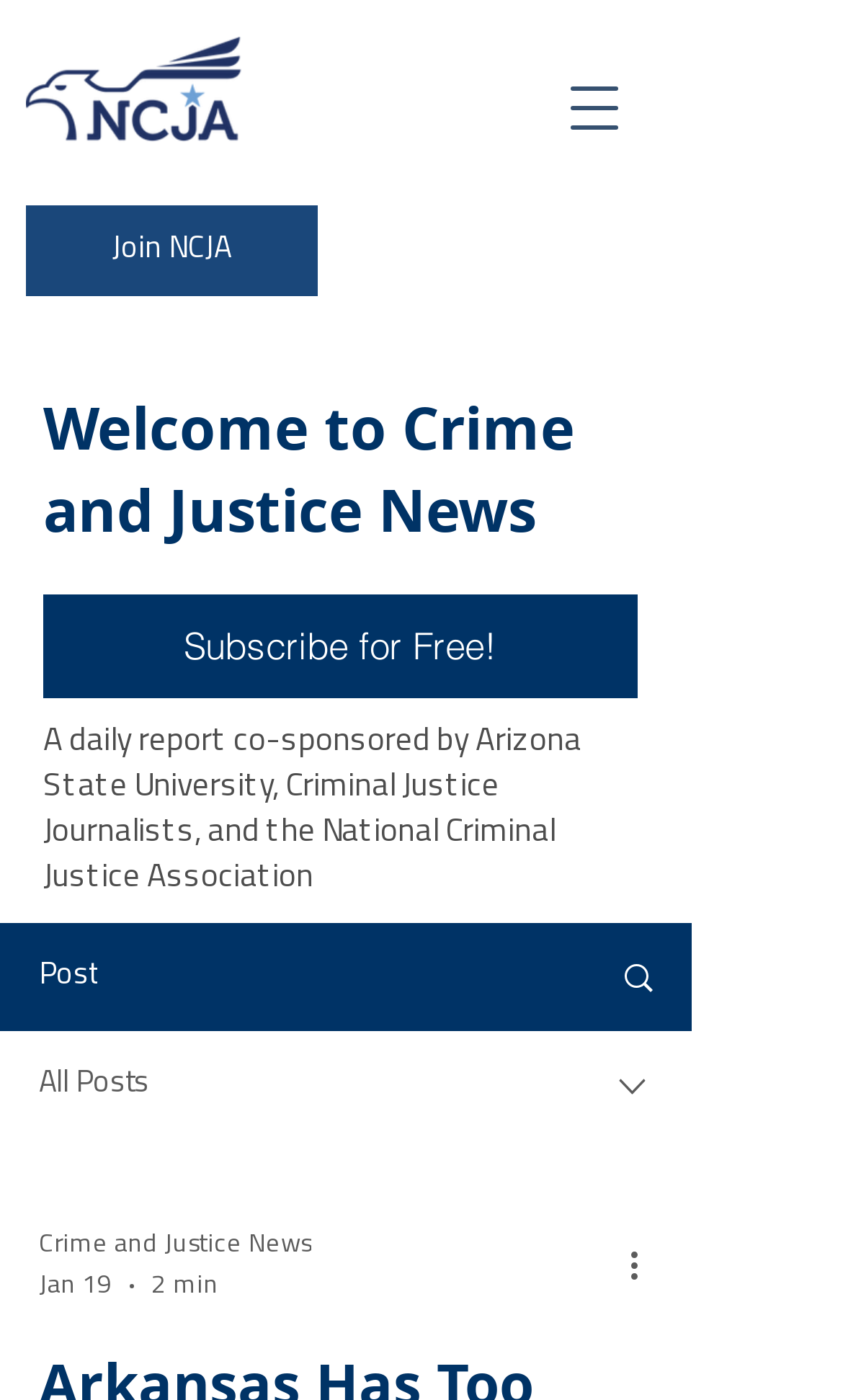Offer a meticulous caption that includes all visible features of the webpage.

The webpage appears to be a news article page, with a focus on crime and justice news. At the top left corner, there is a logo image of the National Criminal Justice Association (NCJA). Next to the logo, there is a link to "Join NCJA". 

On the top right corner, there is a button to open a navigation menu. Below the navigation button, there is a heading that reads "Welcome to Crime and Justice News". Underneath the heading, there is a link to "Subscribe for Free!" and a paragraph of text describing the daily report co-sponsored by Arizona State University, Criminal Justice Journalists, and the National Criminal Justice Association.

The main content of the page is a news article, with a title that reads "Arkansas Has Too Many Inmates; Progress On New Prison Slow". The article is accompanied by an image on the right side. Below the article title, there are several links and buttons, including a "Post" button, an "All Posts" link, and a combobox with options such as "Crime and Justice News", "Jan 19", and "2 min". There is also a "More actions" button with an accompanying image.

Overall, the webpage has a simple and organized layout, with clear headings and concise text. The use of images and buttons adds visual interest to the page.